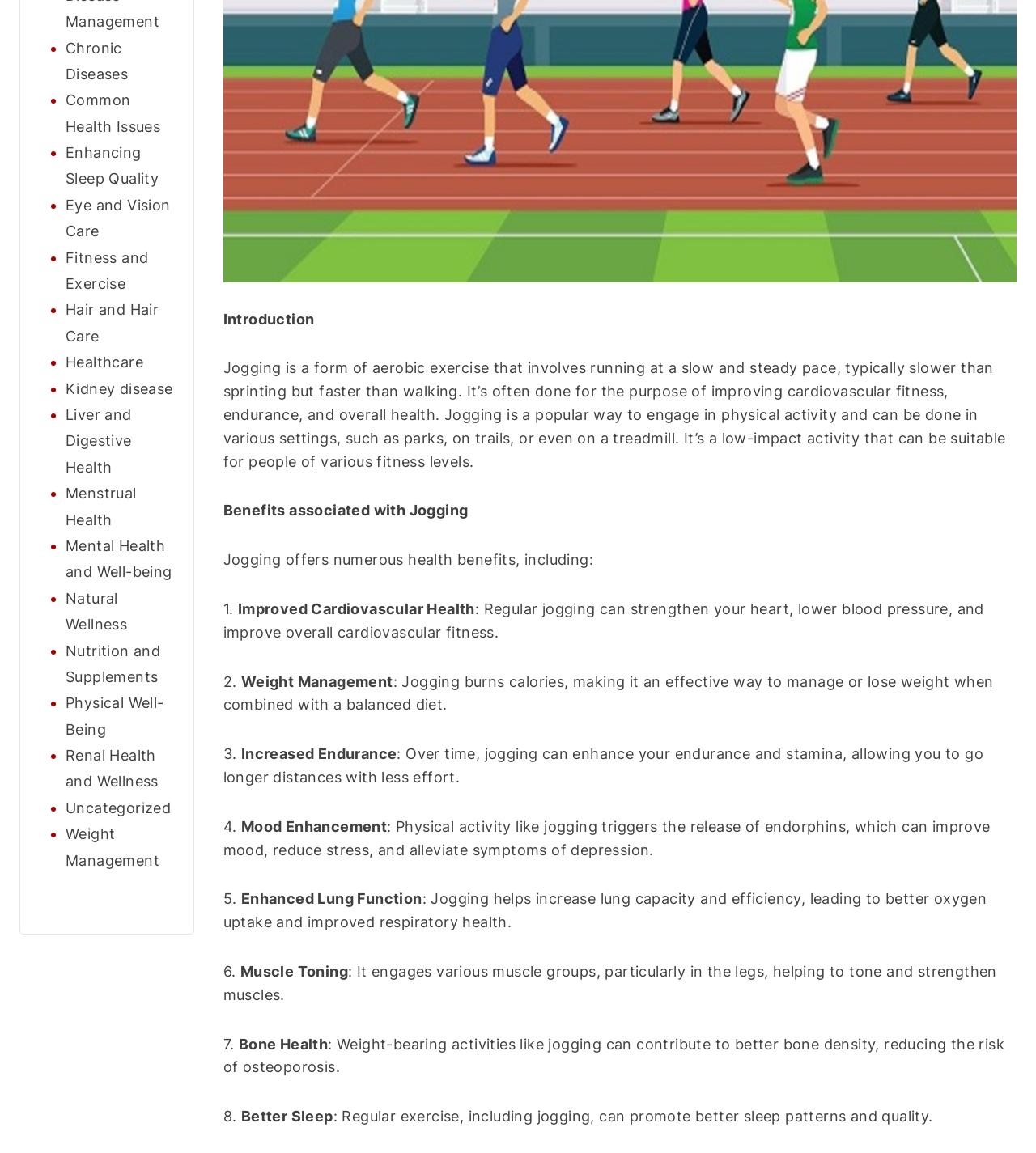Using the provided description: "Natural Wellness", find the bounding box coordinates of the corresponding UI element. The output should be four float numbers between 0 and 1, in the format [left, top, right, bottom].

[0.063, 0.511, 0.123, 0.549]